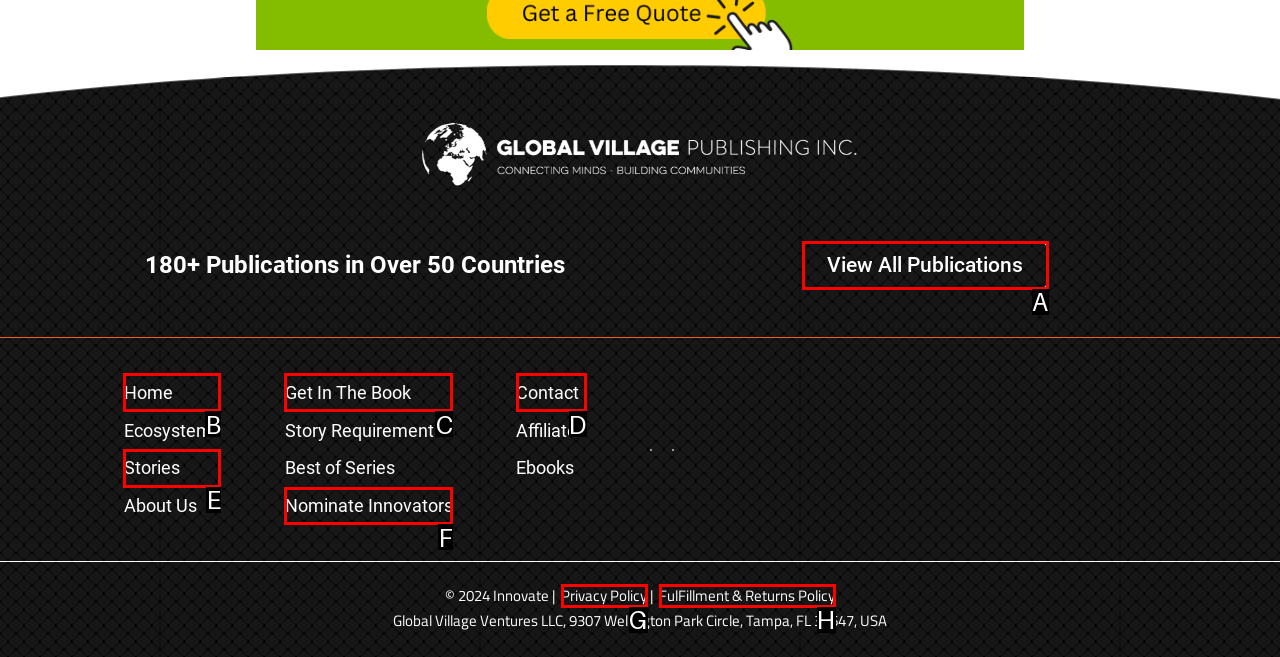Indicate the letter of the UI element that should be clicked to accomplish the task: Click on the 'Geothermal exploration' link. Answer with the letter only.

None